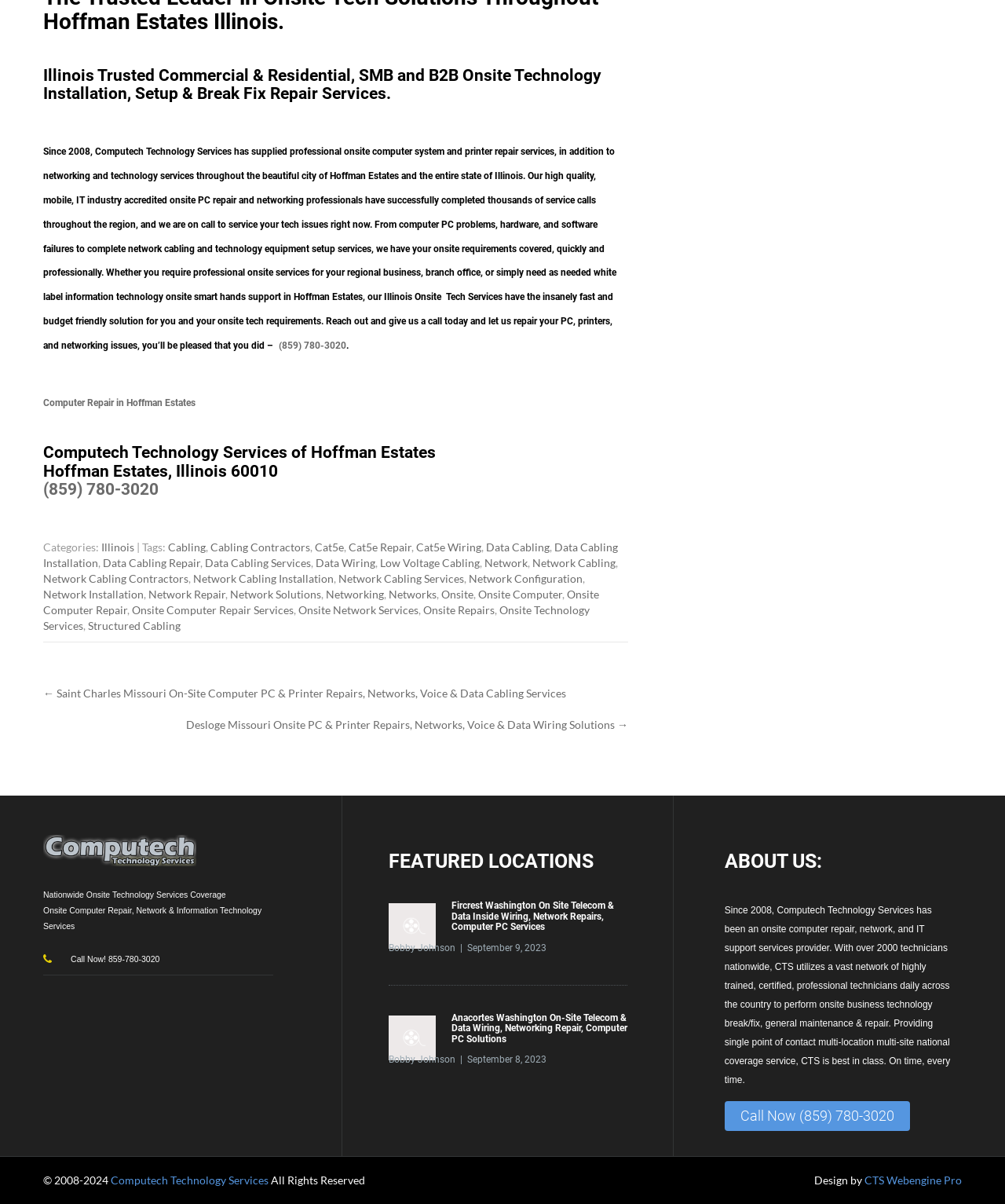Use one word or a short phrase to answer the question provided: 
What is the company name mentioned on the webpage?

Computech Technology Services